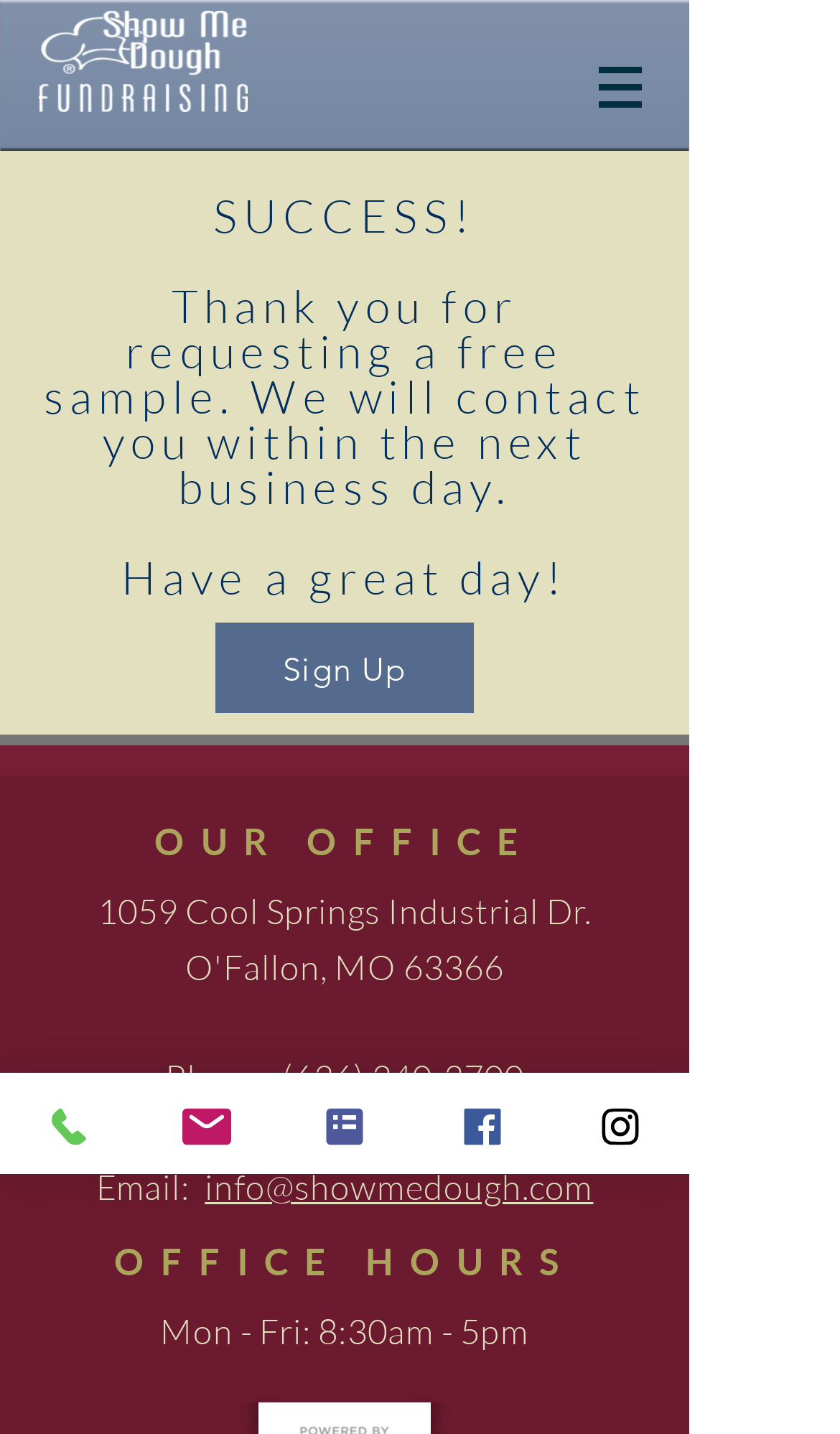Please find and report the bounding box coordinates of the element to click in order to perform the following action: "Click the Show Me Dough Fundraising logo". The coordinates should be expressed as four float numbers between 0 and 1, in the format [left, top, right, bottom].

[0.046, 0.008, 0.295, 0.078]